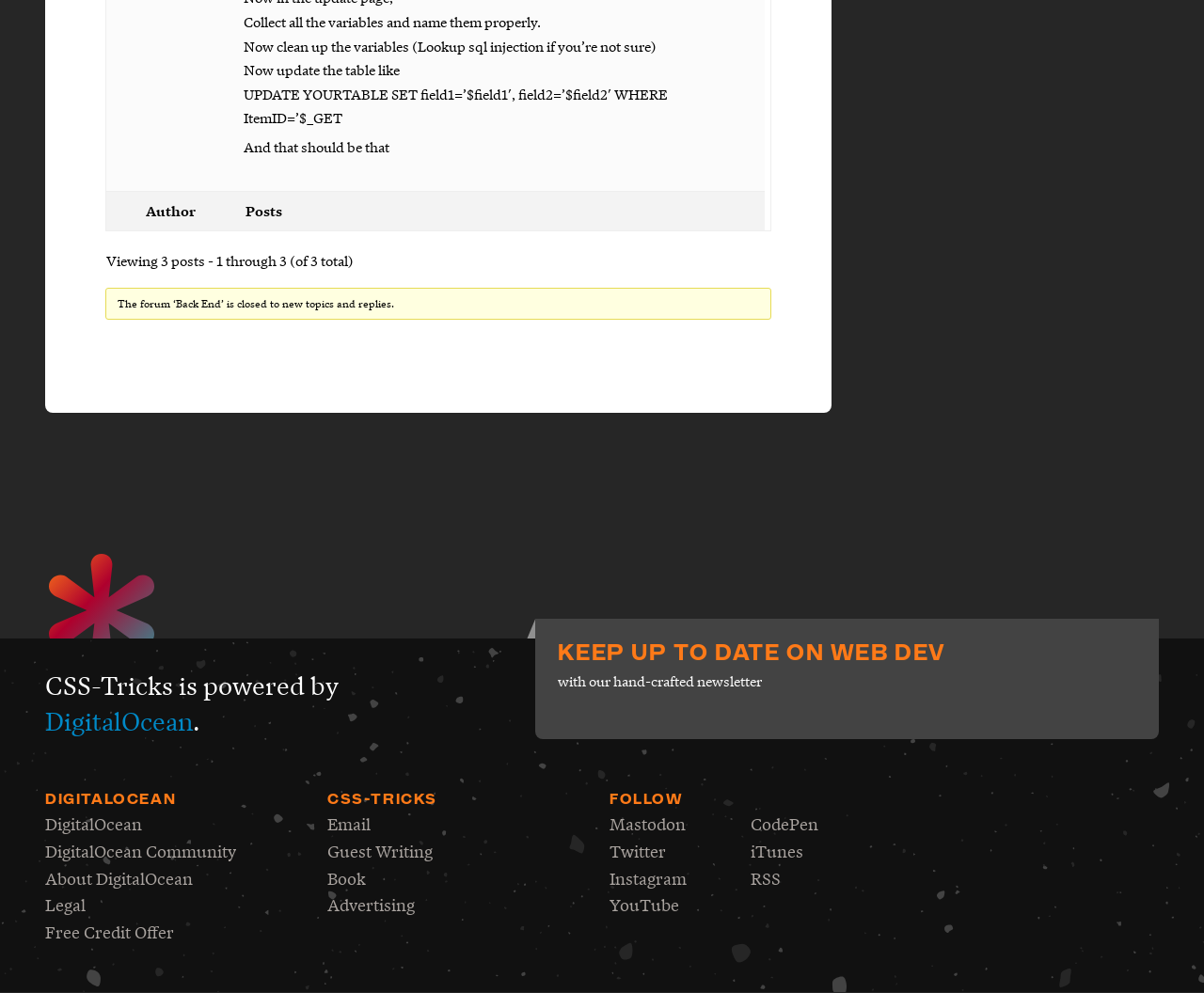Determine the bounding box coordinates of the region that needs to be clicked to achieve the task: "Follow on Mastodon".

[0.506, 0.817, 0.57, 0.845]